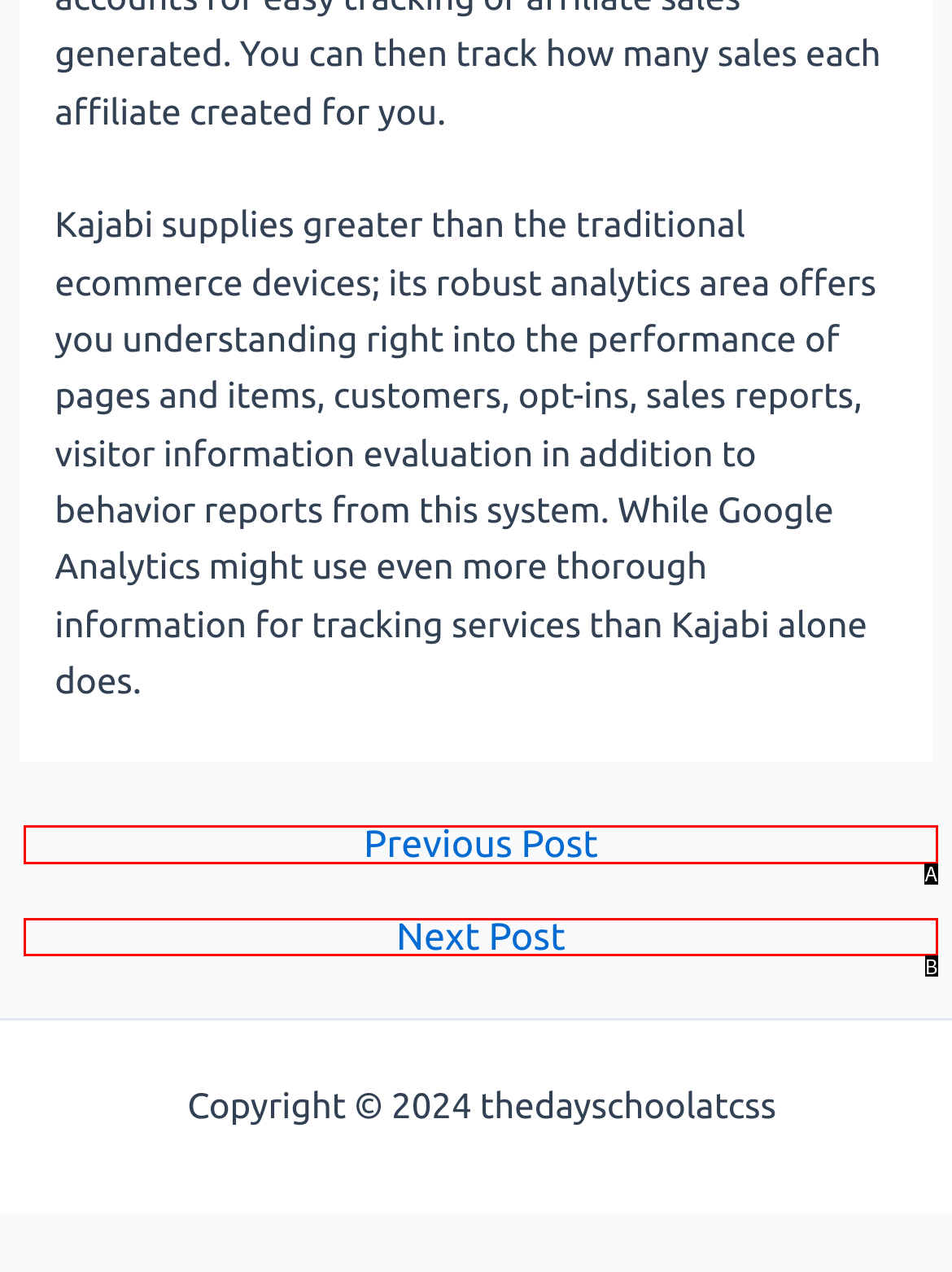Identify which HTML element matches the description: Next Post →. Answer with the correct option's letter.

B